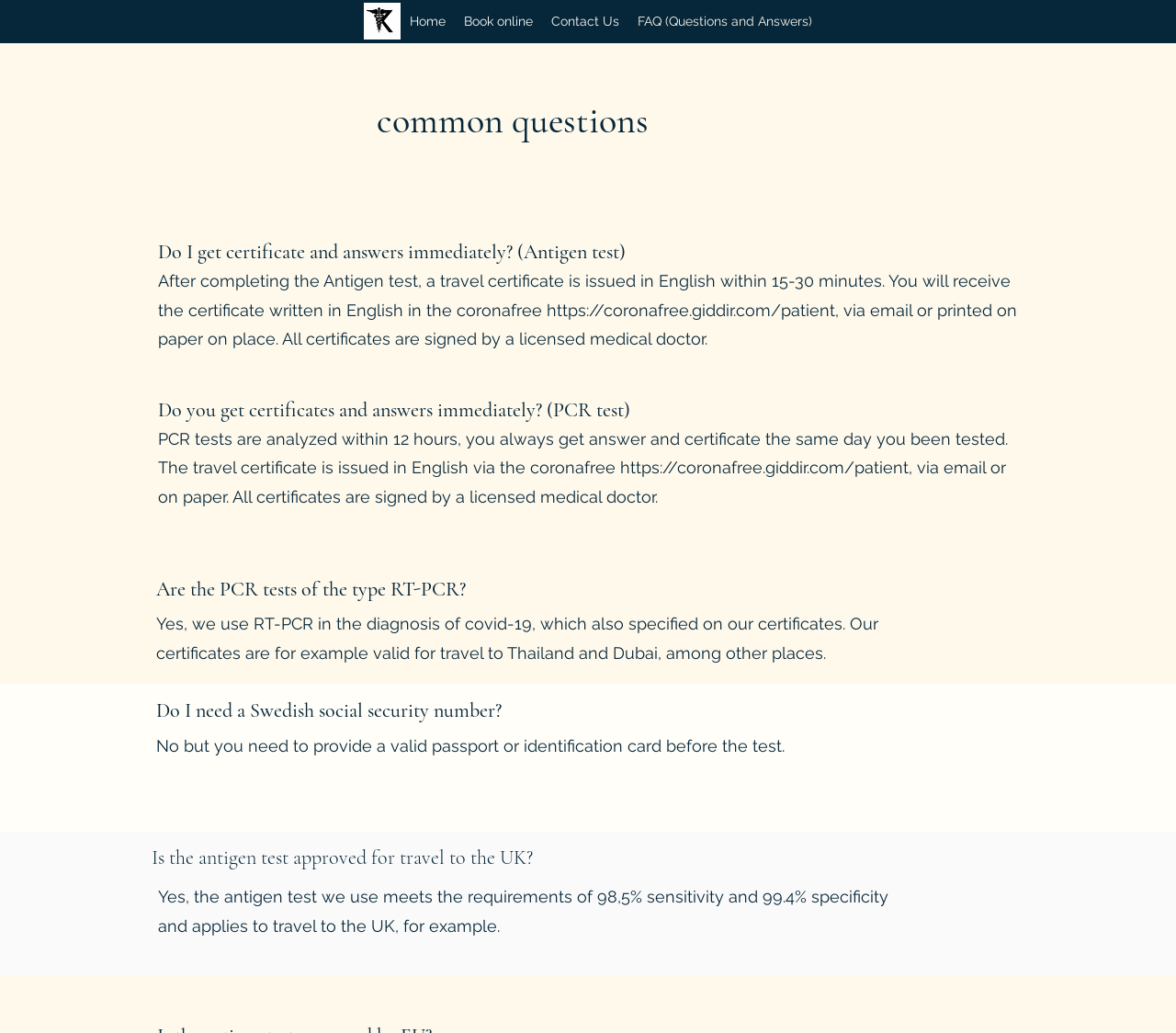Who signs the certificates?
Based on the image, answer the question in a detailed manner.

I found this answer by looking at the section 'Do I get certificate and answers immediately? (Antigen test)' which states that 'All certificates are signed by a licensed medical doctor.'